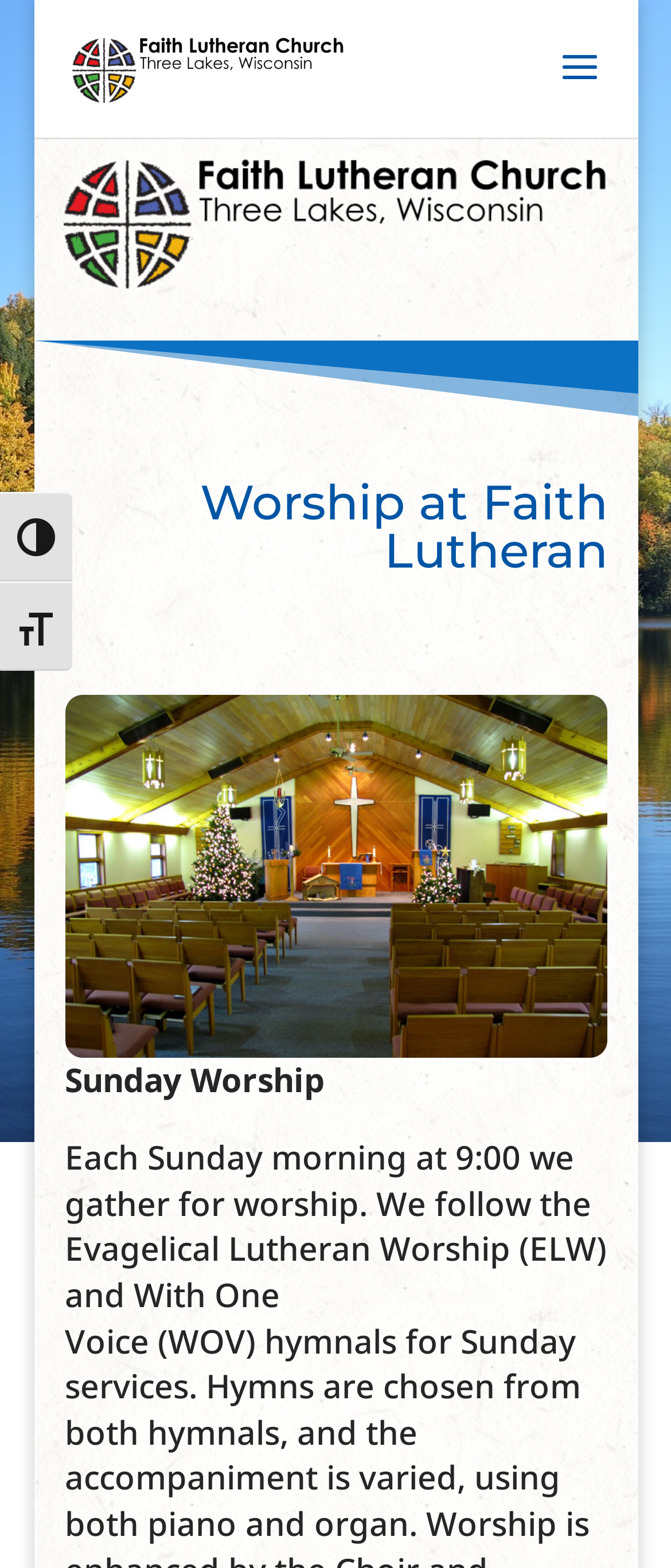Locate the bounding box of the UI element defined by this description: "Toggle High Contrast". The coordinates should be given as four float numbers between 0 and 1, formatted as [left, top, right, bottom].

[0.0, 0.313, 0.108, 0.37]